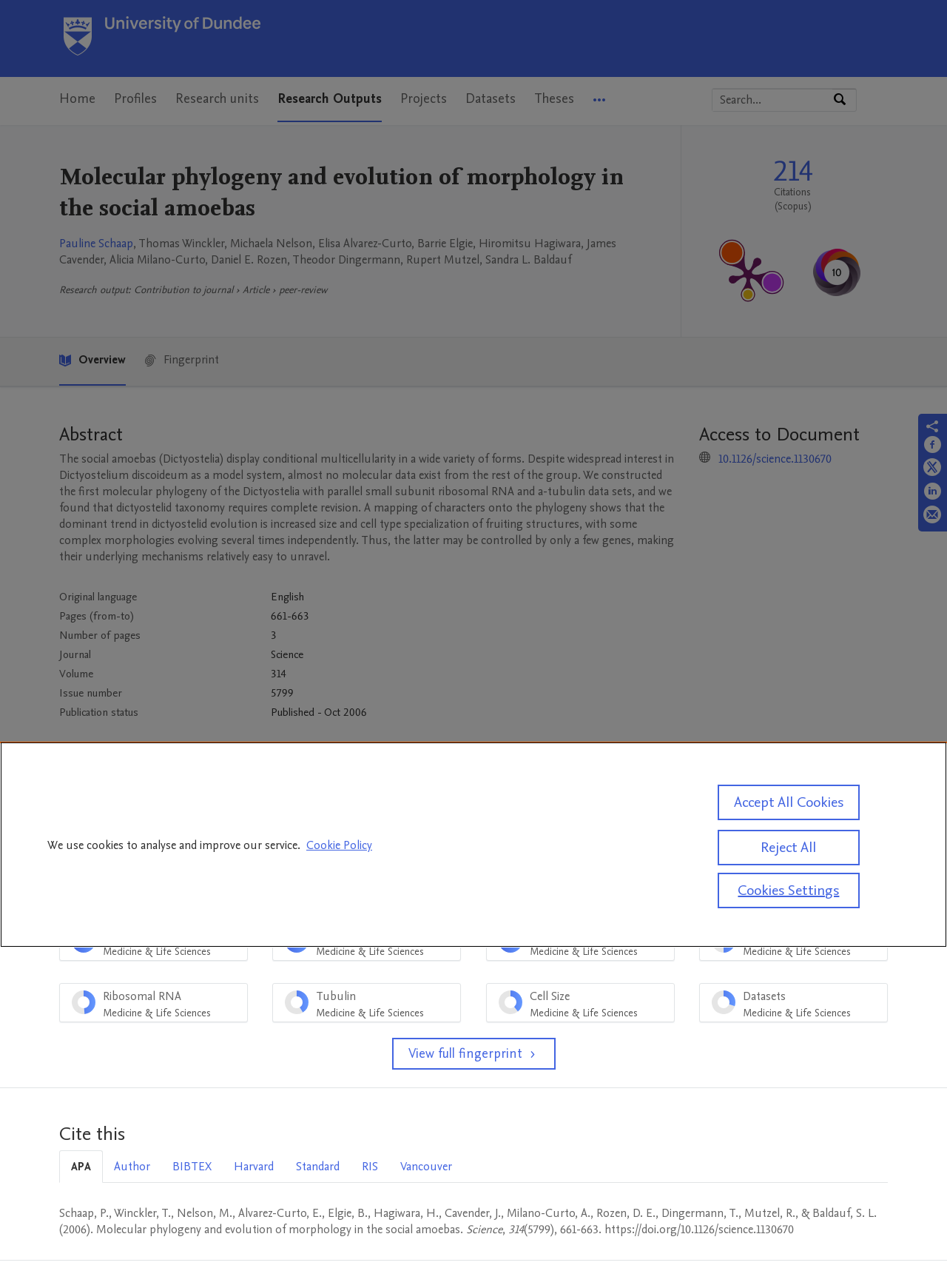Create a detailed summary of the webpage's content and design.

This webpage is about a research article titled "Molecular phylogeny and evolution of morphology in the social amoebas" on the University of Dundee Research Portal. At the top, there is a navigation menu with links to "Home", "Profiles", "Research units", and more. Below the navigation menu, there is a search bar with a button to search by expertise, name, or affiliation.

The main content of the page is divided into sections. The first section displays the article title, authors, and a brief description of the research output. The authors' names are listed, including Pauline Schaap, Thomas Winckler, and others.

The next section is about publication metrics, which includes the number of citations, an altmetric score, and a link to PlumX Metrics Detail Page. There is also a menu with options to view the article's overview, fingerprint, and more.

The abstract of the article is presented in a separate section, which discusses the molecular phylogeny of the Dictyostelia and the evolution of their morphology. A table below the abstract provides additional information about the article, including the original language, pages, and journal.

The webpage also lists keywords related to the article, such as "Dictyosteliida classification", "Dictyosteliida cytology", and "Phylogeny". There is a section on access to the document, which includes a link to the article's DOI.

Finally, there is a fingerprint section that displays a menu with various topics, including "Amoeba Medicine & Life Sciences", "Molecular Evolution Medicine & Life Sciences", and "Phylogeny Medicine & Life Sciences", each with a percentage indicating their relevance to the article.